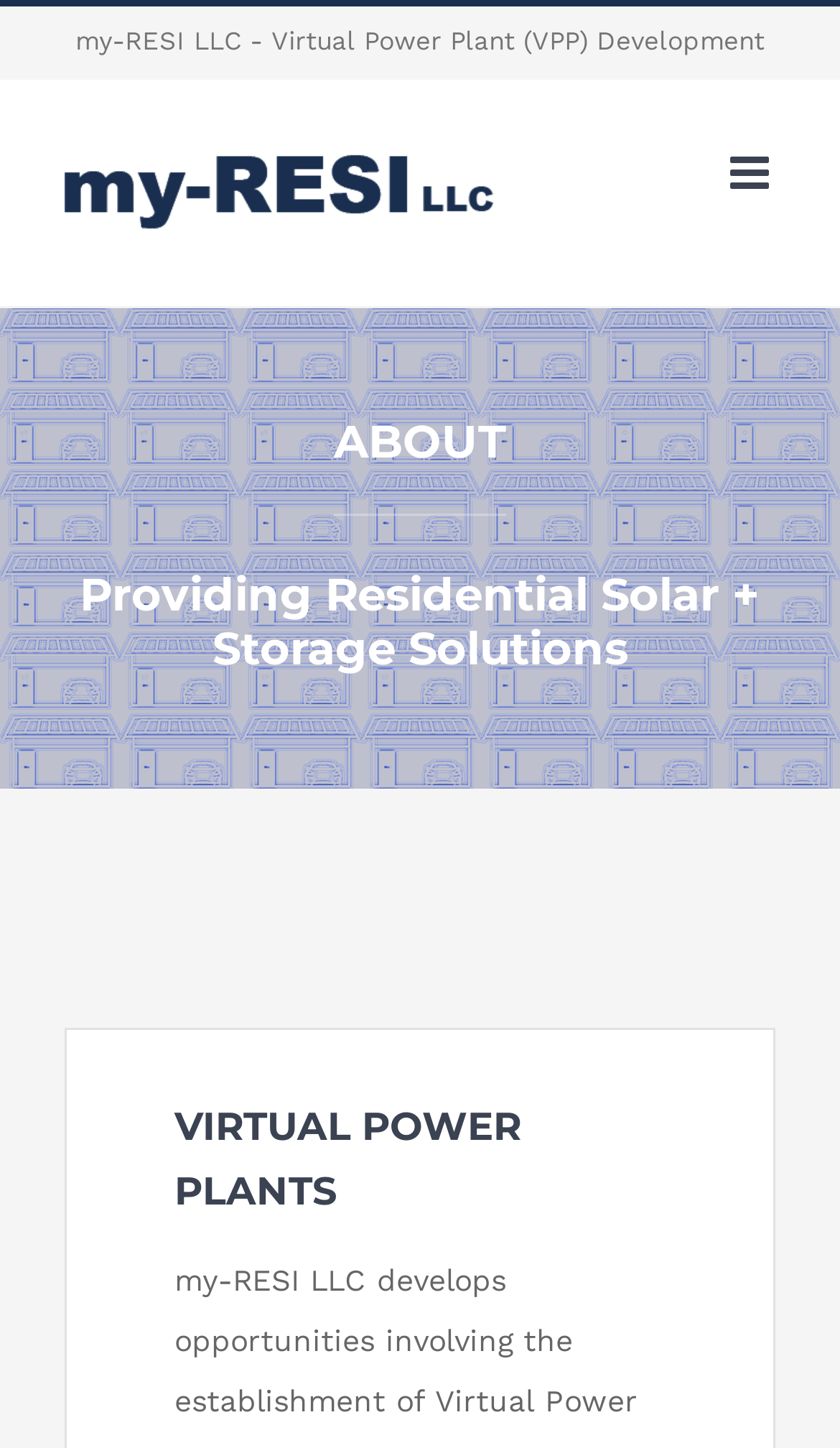What is the main service provided?
Using the visual information, answer the question in a single word or phrase.

Virtual Power Plant Development